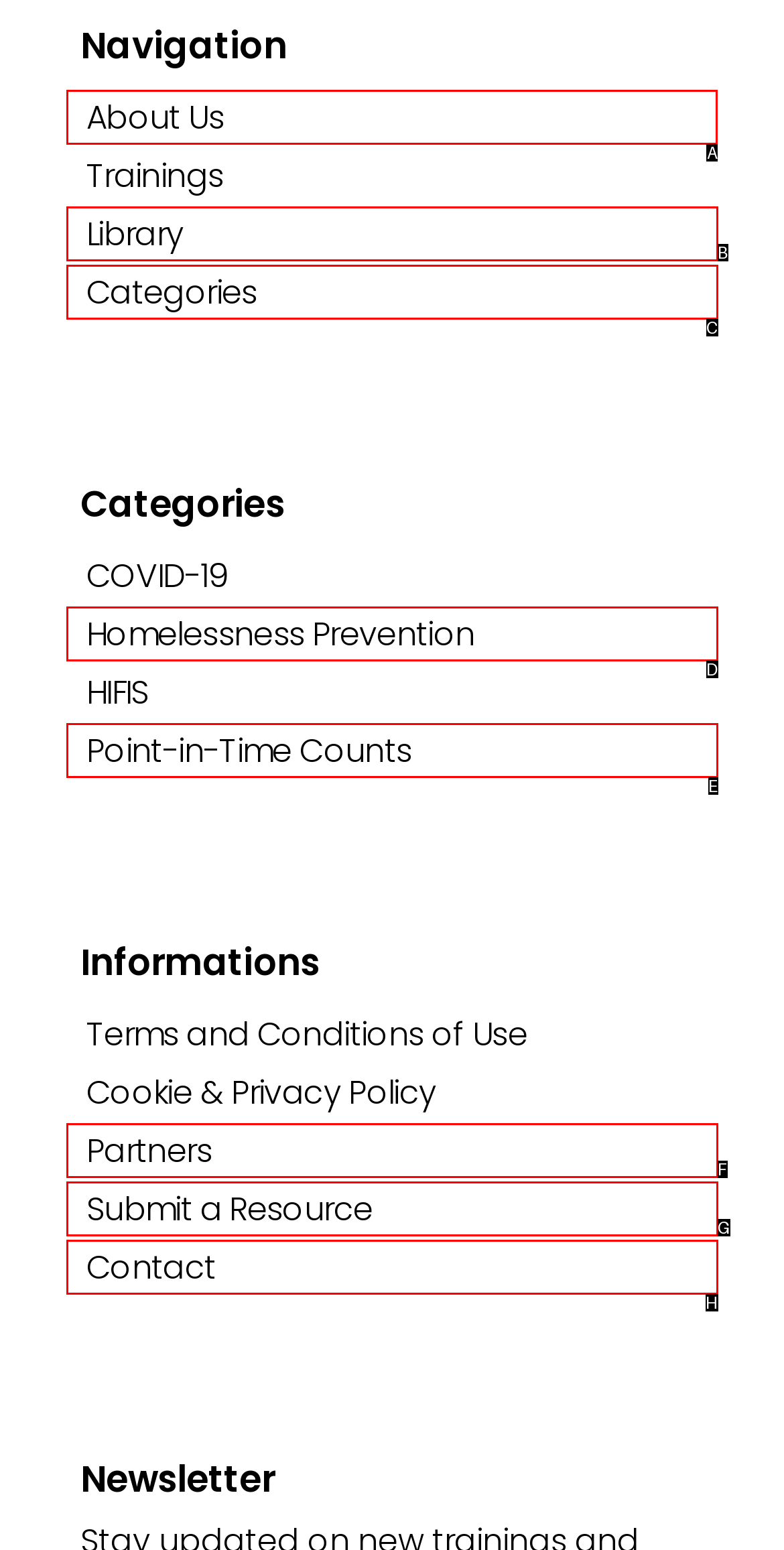Choose the HTML element to click for this instruction: go to About Us page Answer with the letter of the correct choice from the given options.

A